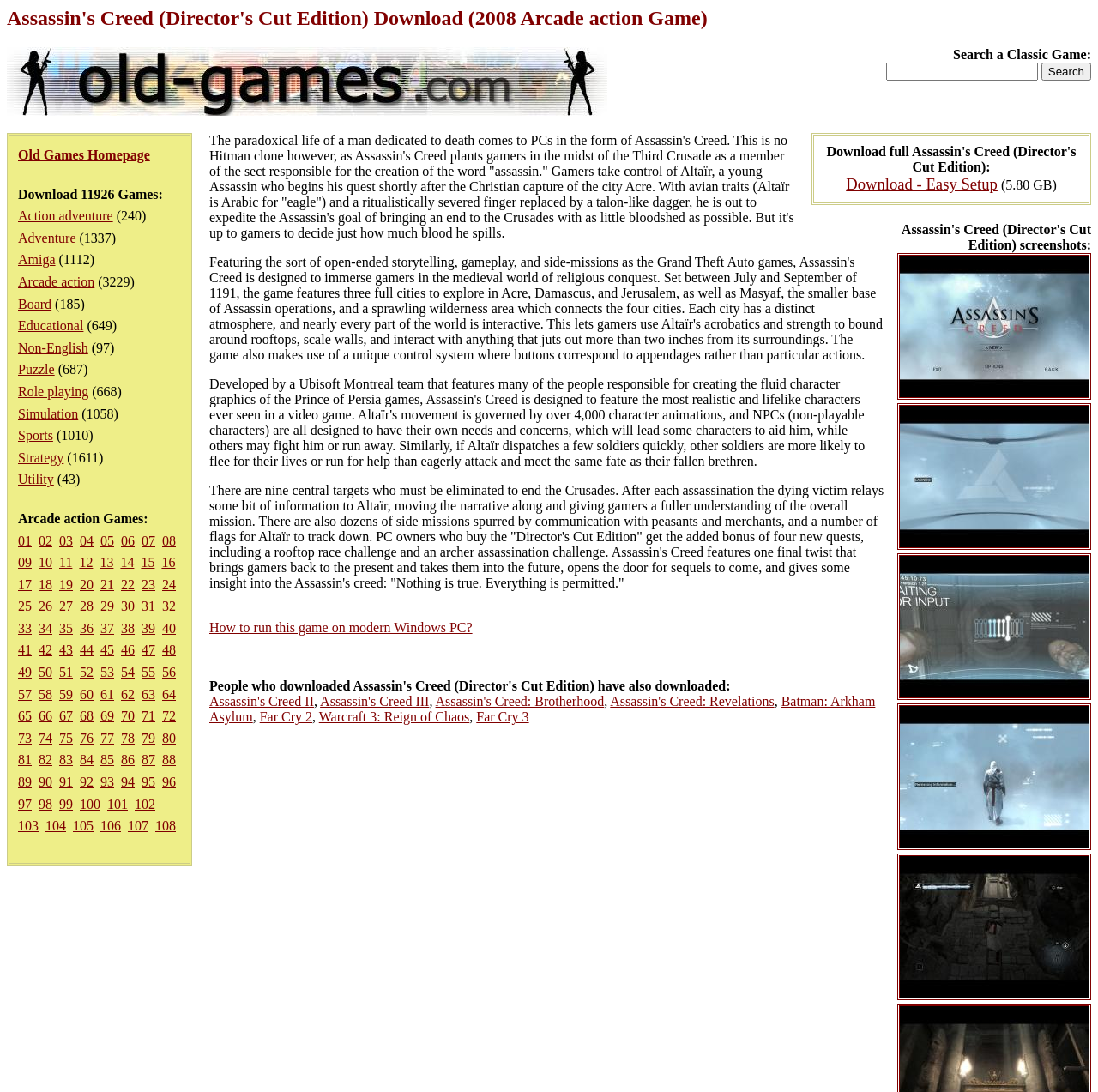Please locate the UI element described by "Puzzle" and provide its bounding box coordinates.

[0.016, 0.332, 0.05, 0.345]